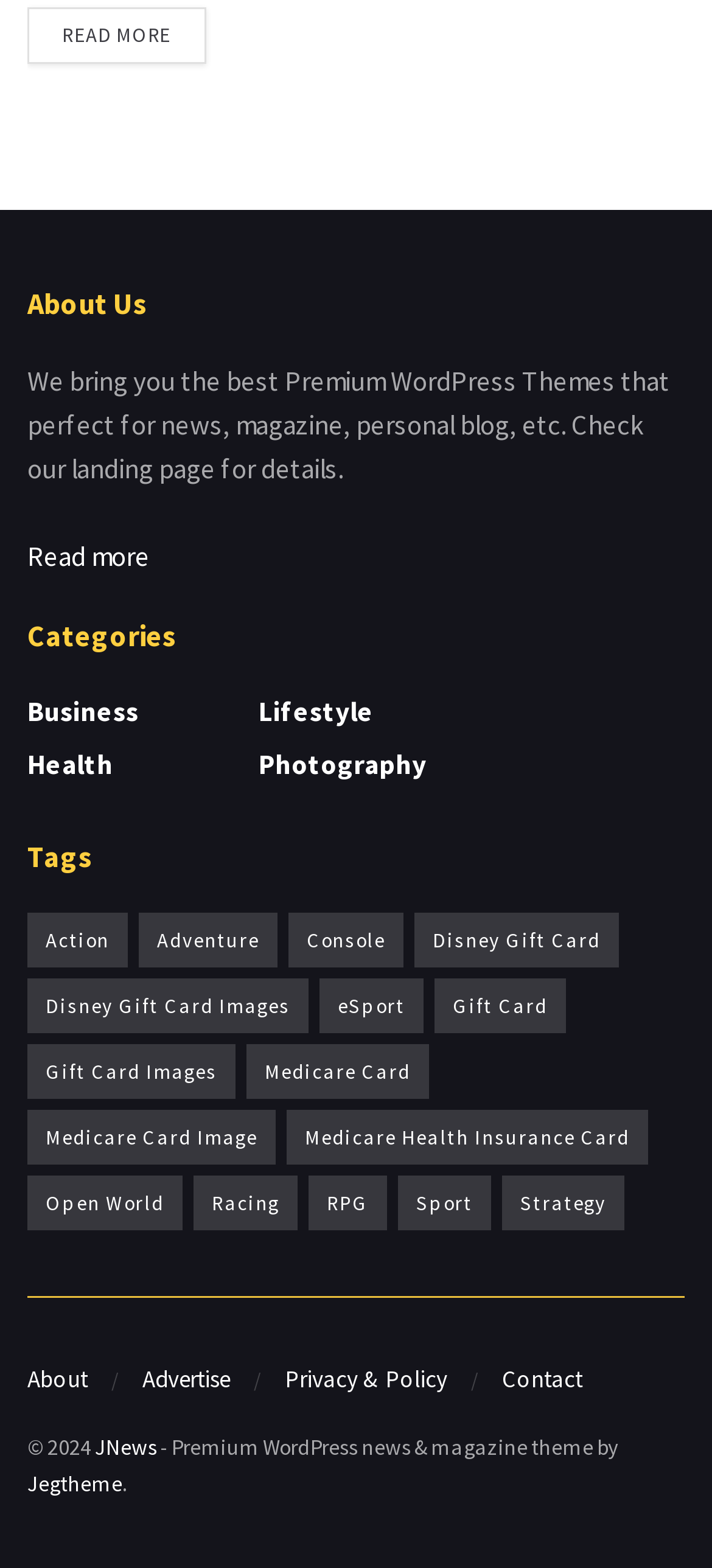Find the bounding box coordinates of the element to click in order to complete the given instruction: "Read more about the website."

[0.038, 0.004, 0.29, 0.041]